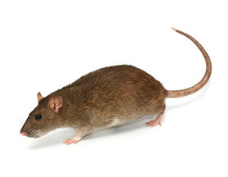Craft a descriptive caption that covers all aspects of the image.

This image depicts a brown rat, a common rodent known for its adaptability and prevalence in urban environments. The rat's body is covered in coarse, brown fur, and it has a distinctive long tail and pointed snout. In the context of pest control, as highlighted on the webpage, rats can pose significant problems for residents, particularly in areas like Ottawa, Toronto, and Vancouver. The image serves as a visual representation of the challenges associated with rat infestations and underscores the importance of professional pest control services. These experts are equipped to tackle such issues effectively, ensuring a pest-free living environment.